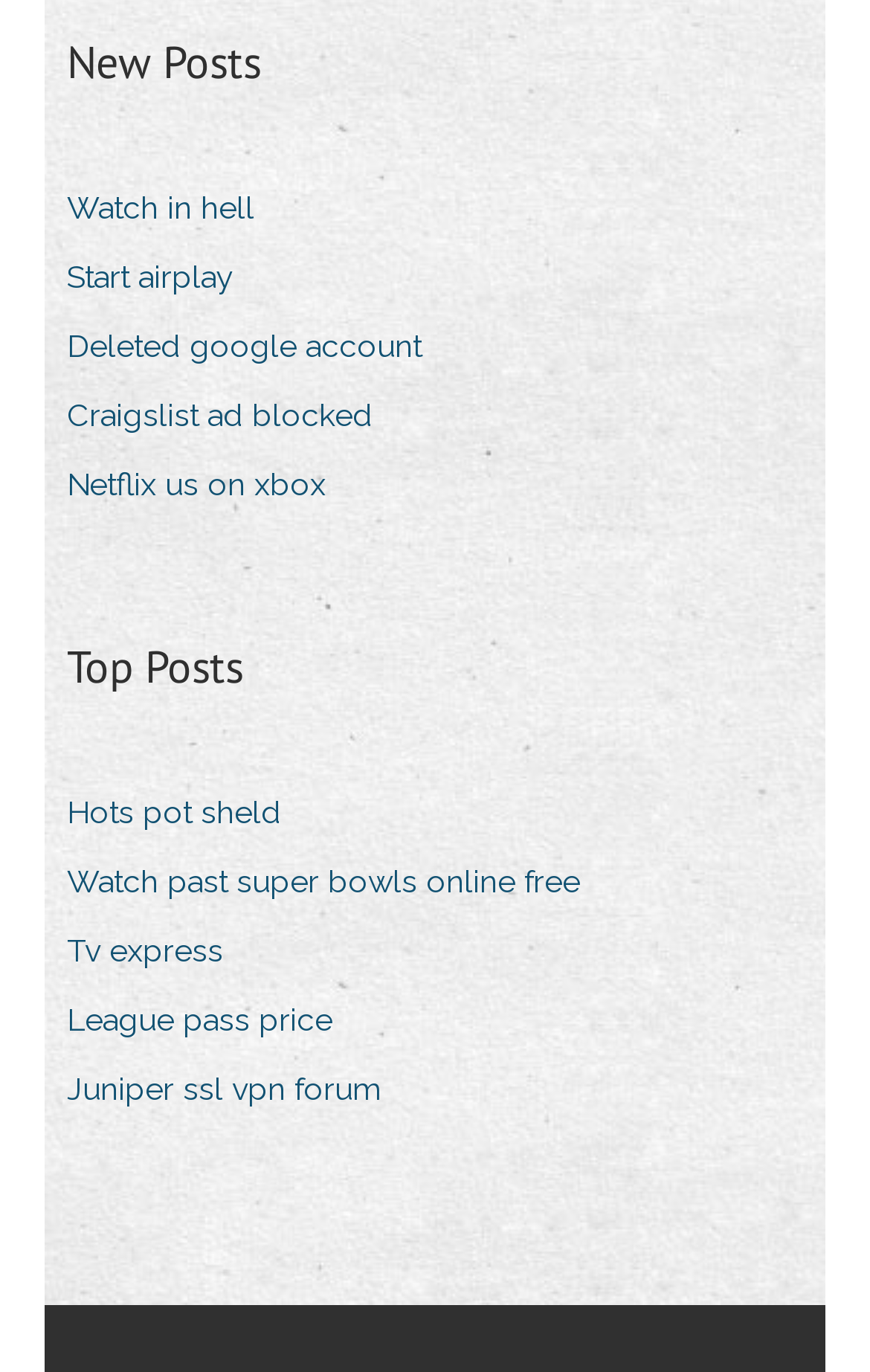Can you identify the bounding box coordinates of the clickable region needed to carry out this instruction: 'Watch past super bowls online free'? The coordinates should be four float numbers within the range of 0 to 1, stated as [left, top, right, bottom].

[0.077, 0.621, 0.705, 0.665]